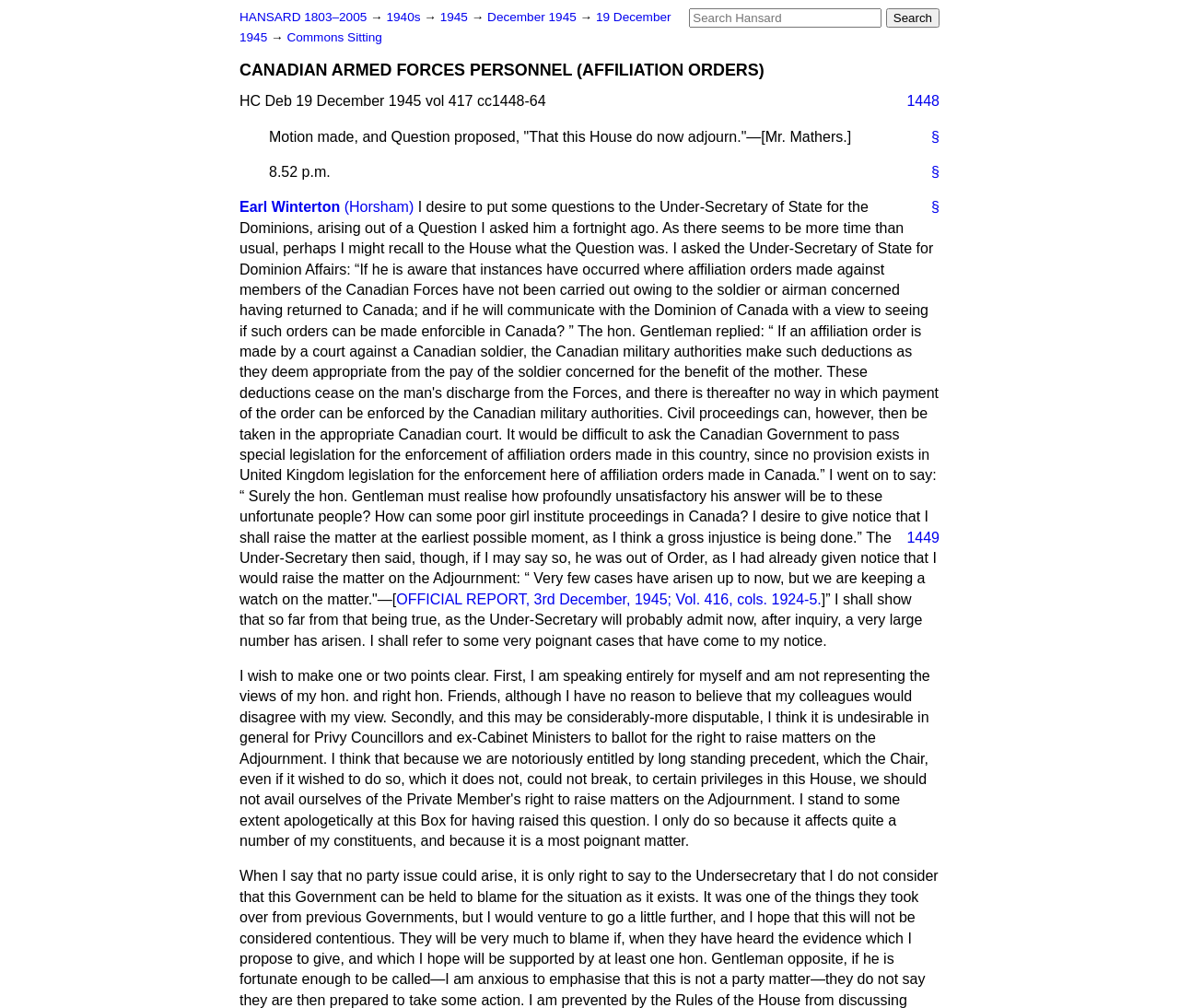What is the topic of the discussion?
Based on the image, give a one-word or short phrase answer.

Canadian Armed Forces personnel